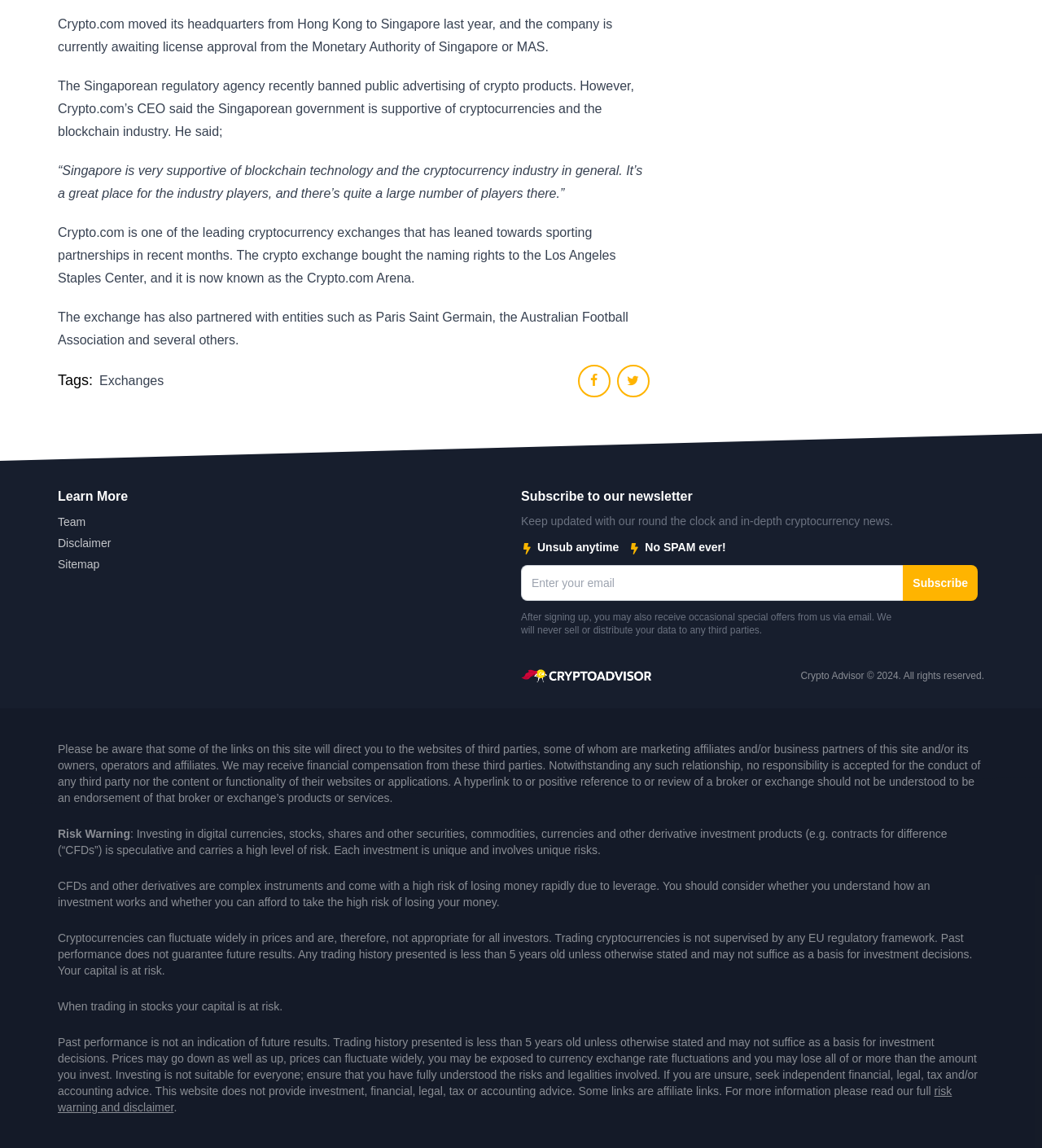What can you do with the 'Subscribe to our newsletter' section?
Look at the image and answer the question using a single word or phrase.

Enter email and subscribe